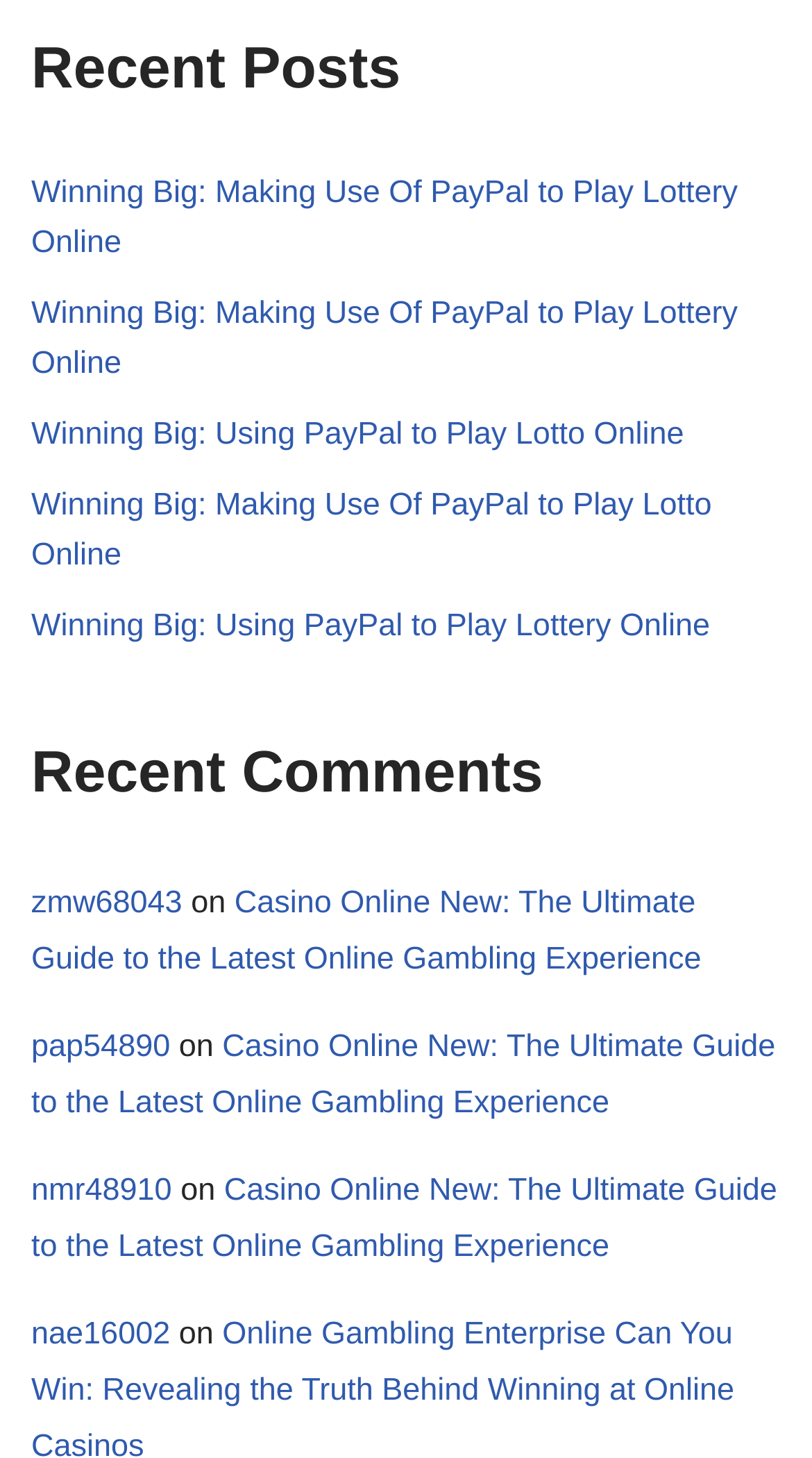Reply to the question below using a single word or brief phrase:
How many articles are listed under 'Recent Comments'?

3